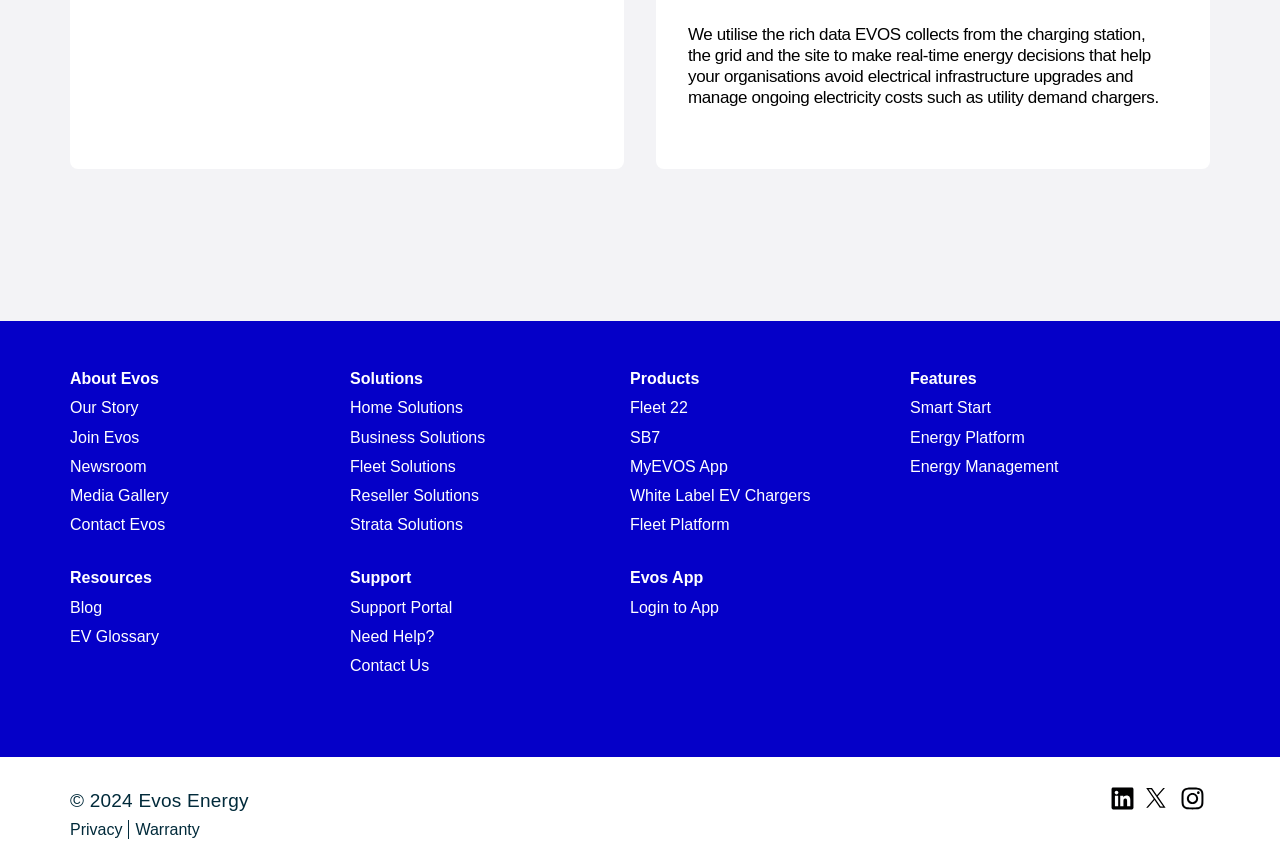What are the three main categories on the webpage?
Your answer should be a single word or phrase derived from the screenshot.

About, Solutions, Products